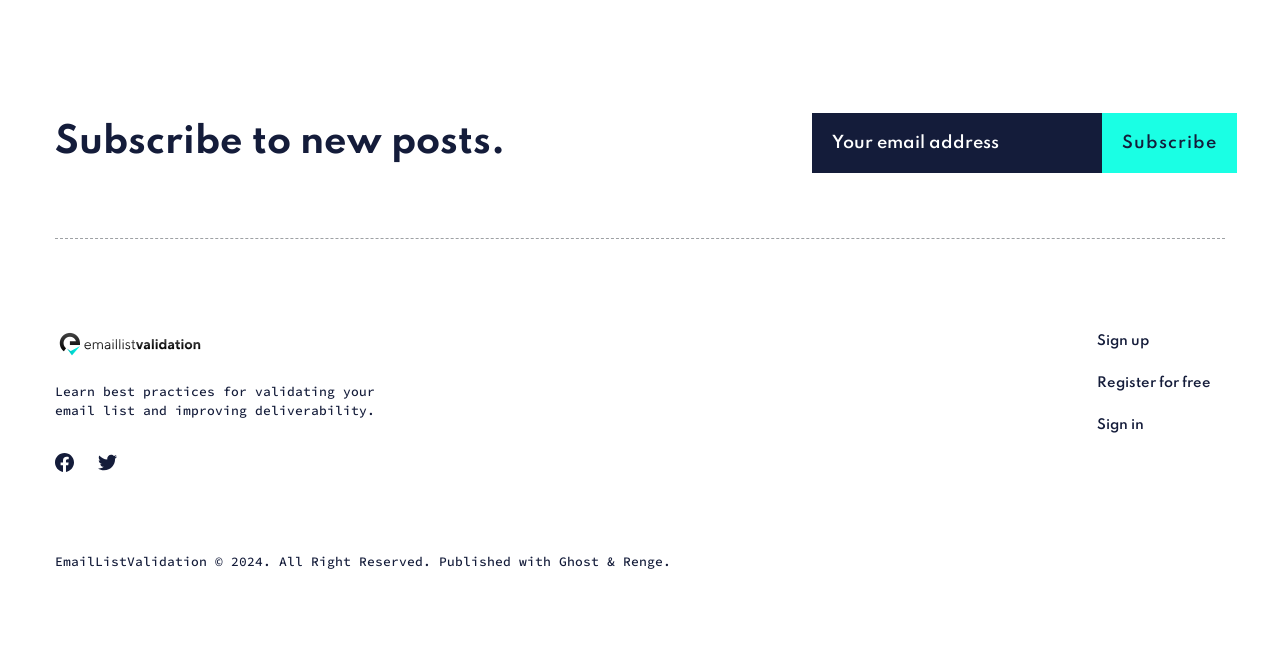Please provide a brief answer to the following inquiry using a single word or phrase:
What is the topic of the static text?

Email list validation